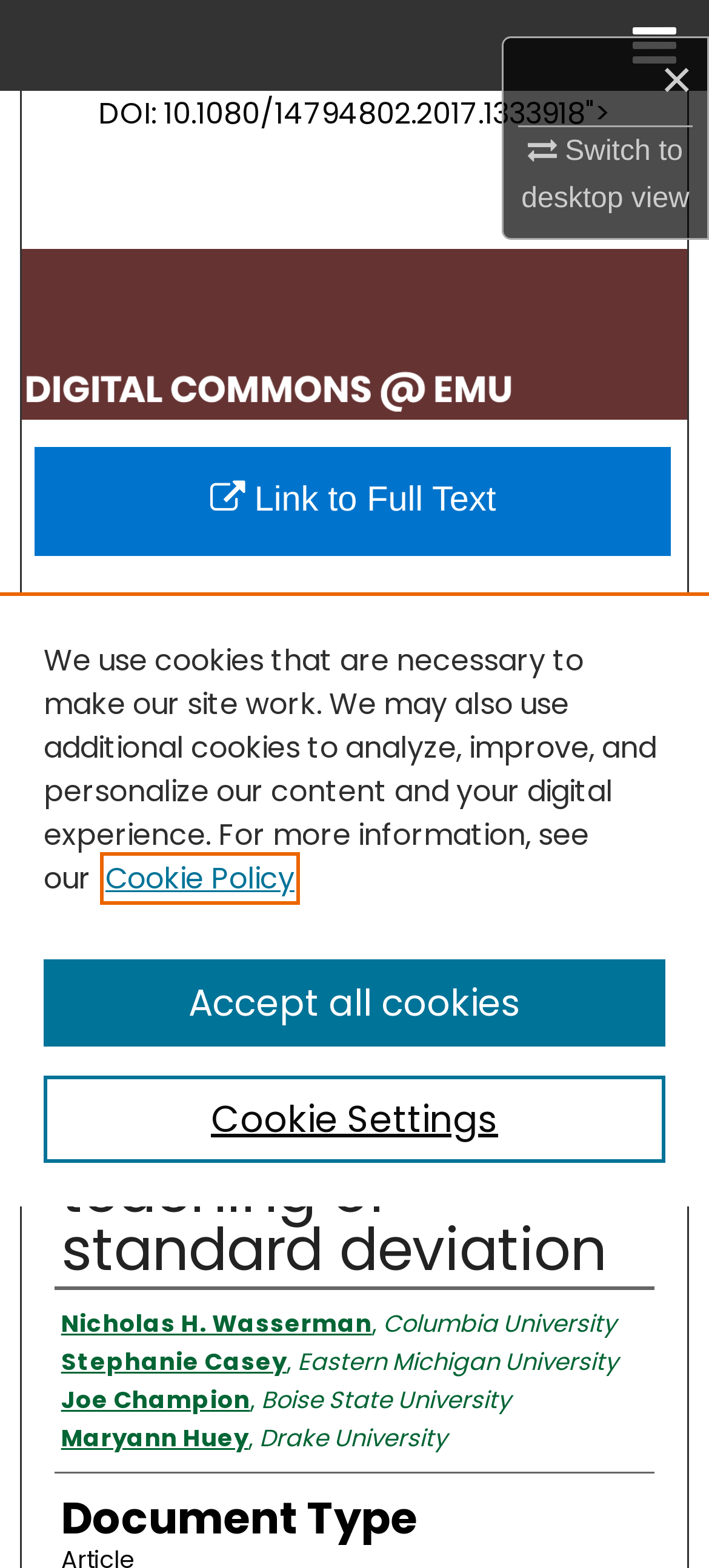Provide a brief response to the question below using a single word or phrase: 
What is the purpose of the cookie banner?

To inform about cookie usage